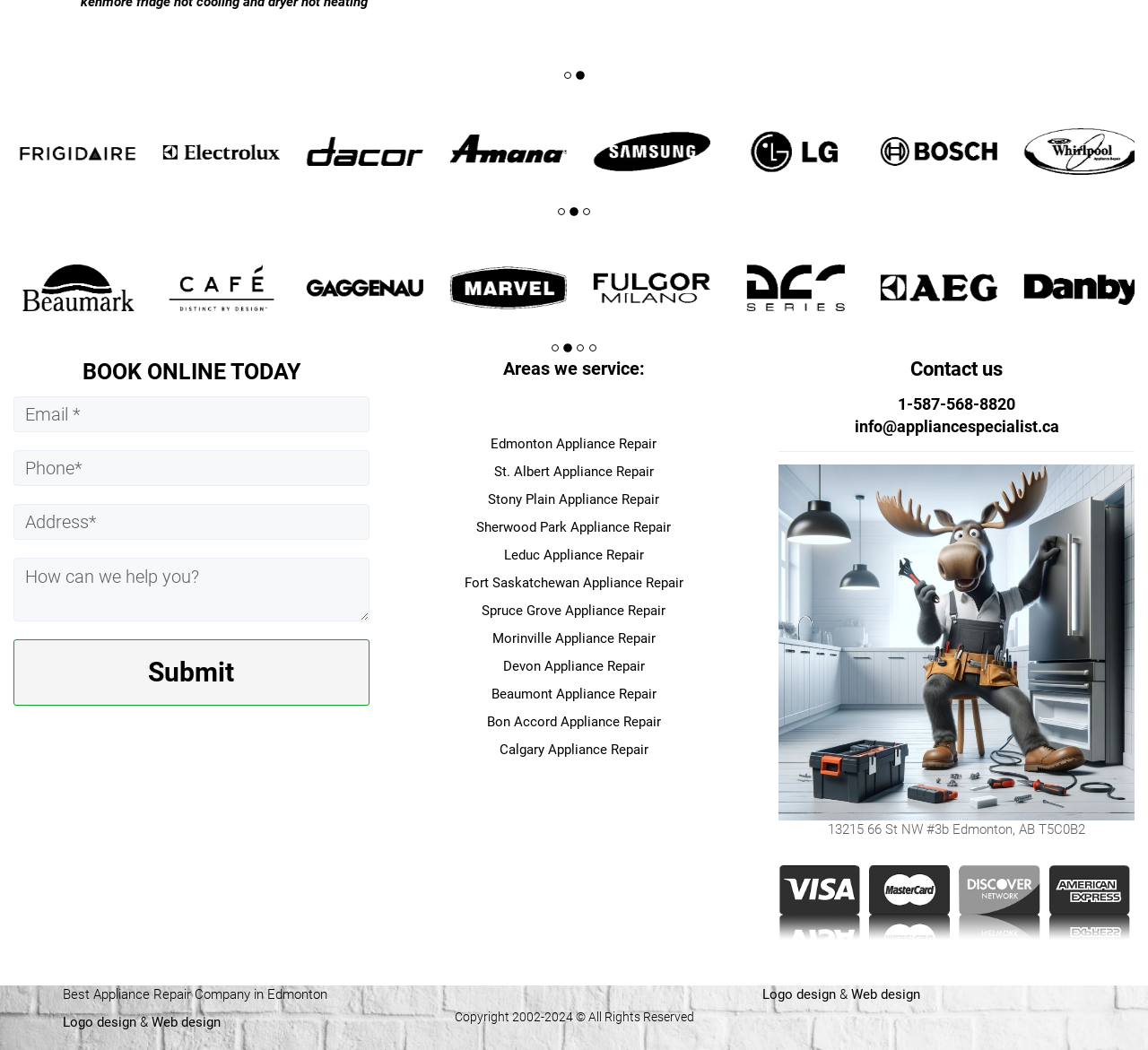Point out the bounding box coordinates of the section to click in order to follow this instruction: "Click on the 'Electrolux appliance repair' link".

[0.012, 0.122, 0.113, 0.166]